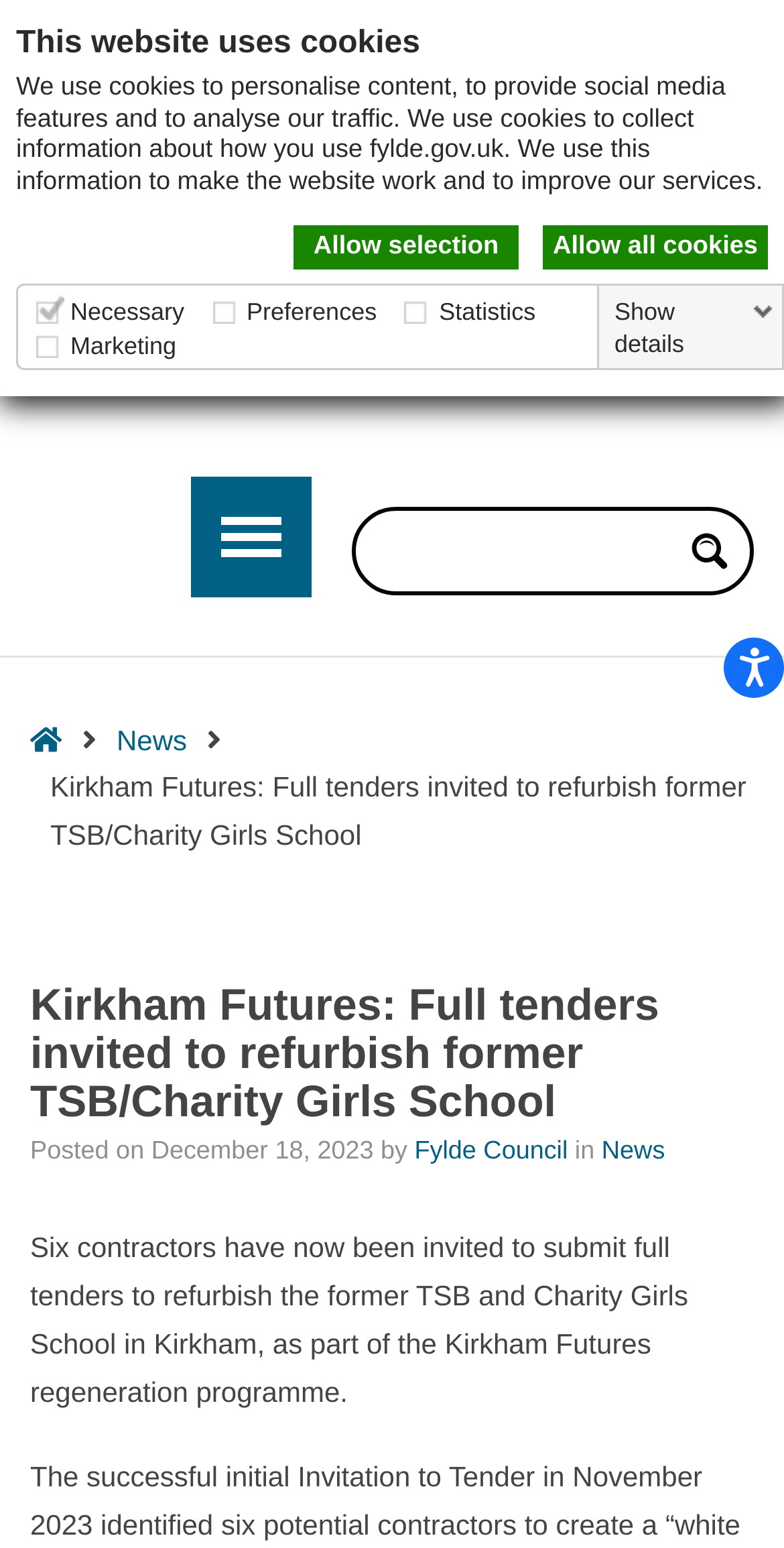Write an elaborate caption that captures the essence of the webpage.

The webpage is about Kirkham Futures, a regeneration program, and specifically focuses on the refurbishment of the former TSB and Charity Girls School in Kirkham. At the top of the page, there is a skip to content link and an accessibility button. On the top right corner, there is a dialog box about cookies, which includes a heading, a paragraph of text, and several links and checkboxes to manage cookie preferences.

Below the cookie dialog, there are several buttons for accessibility options, including contrast and font size adjustments. On the top left, there is a link to Fylde Council, accompanied by an image of the council's logo. Next to it, there is a search form with a search input box and a magnifier button.

The main content of the page is divided into sections. The first section is a navigation menu, also known as breadcrumbs, which includes links to the home page and news. Below the navigation menu, there is a heading that repeats the title of the webpage, followed by a paragraph of text that describes the refurbishment project. The text is accompanied by the date of posting, the author, and a category link to news.

There are no images on the page except for the Fylde Council logo and a small icon in the search form. The layout of the page is organized, with clear headings and concise text, making it easy to read and navigate.